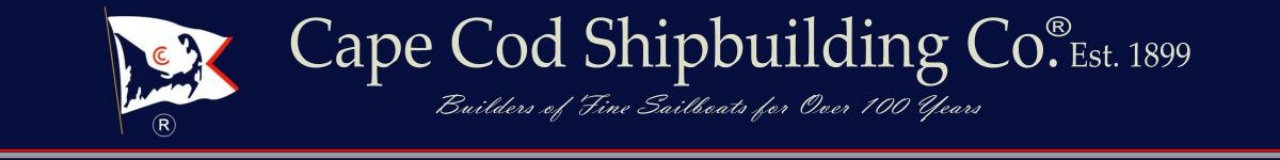What is the shape of the flag on the sailboat?
Craft a detailed and extensive response to the question.

The caption describes the sailboat as being adorned with a red and white triangular flag. This detail is provided to give a sense of the logo's design and visual elements.